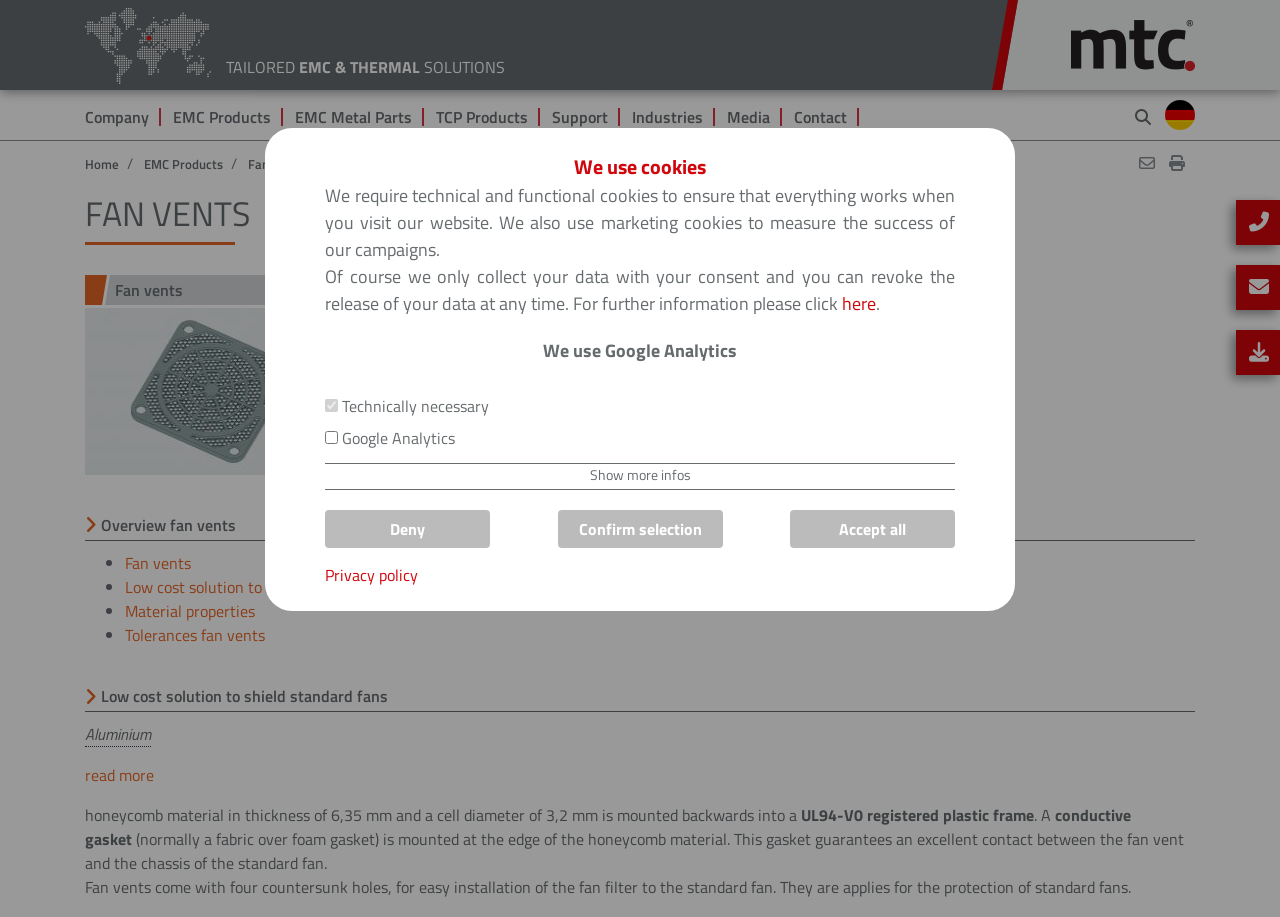Please look at the image and answer the question with a detailed explanation: What is the material of the fan filter?

The material of the fan filter is Aluminium honeycomb, which is mentioned in the description of the fan vent product on the webpage.